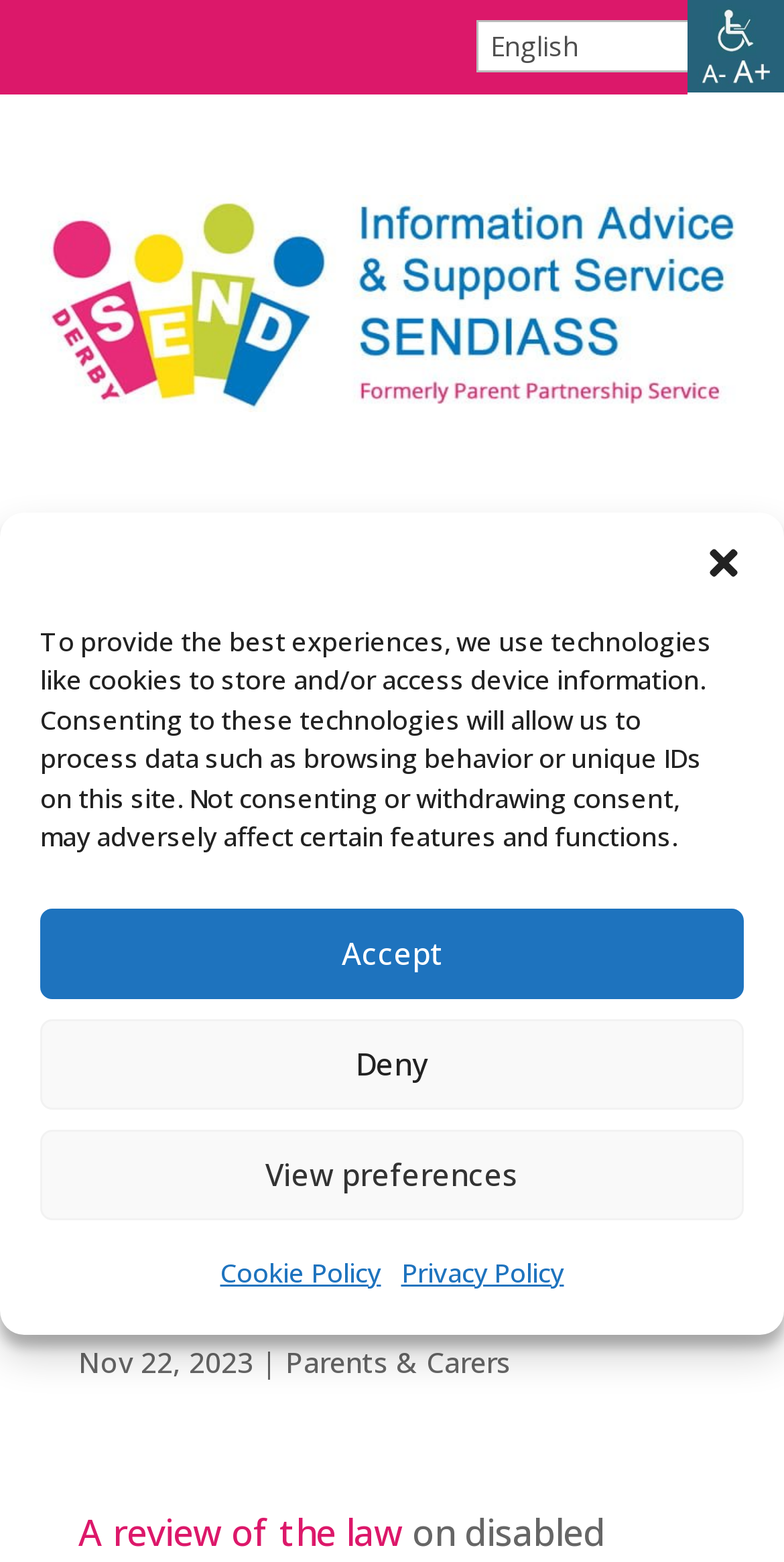Examine the image and give a thorough answer to the following question:
What is the language selection option?

The language selection option is a combobox element with the text 'Select Language', which allows users to select their preferred language.